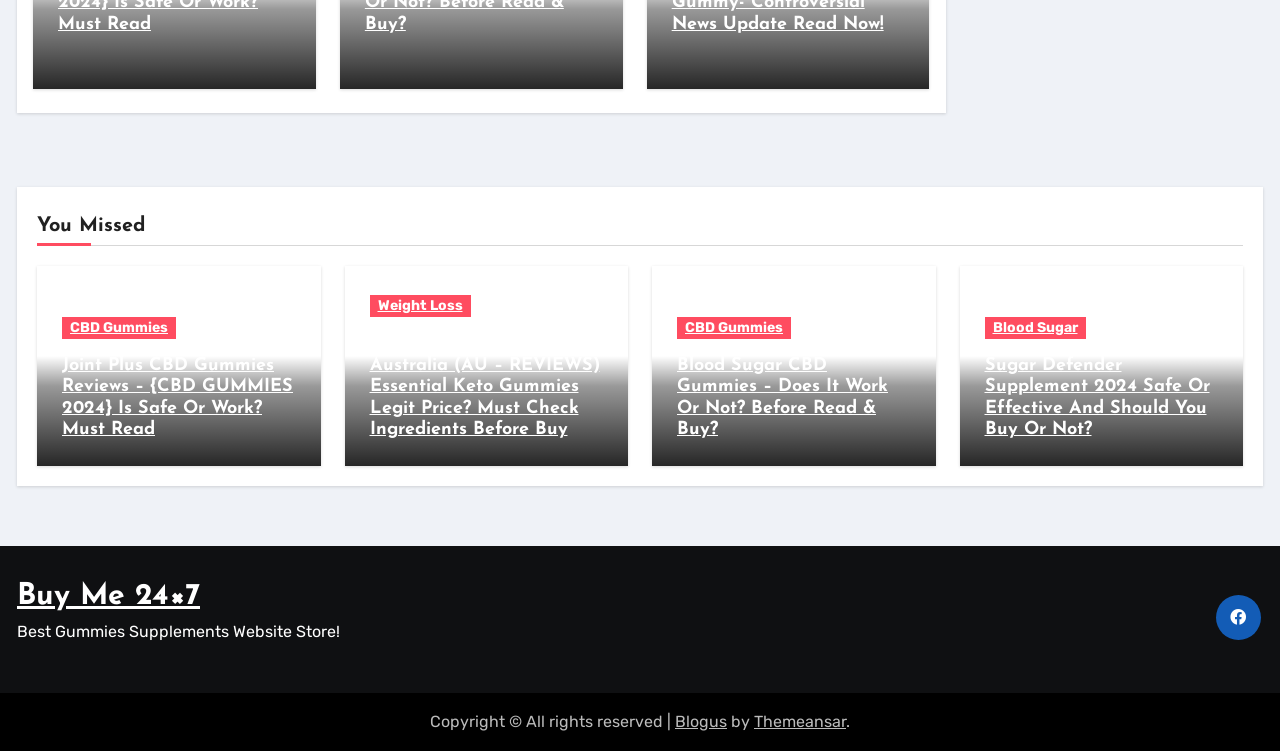Extract the bounding box coordinates for the HTML element that matches this description: "Buy Me 24×7". The coordinates should be four float numbers between 0 and 1, i.e., [left, top, right, bottom].

[0.013, 0.774, 0.156, 0.815]